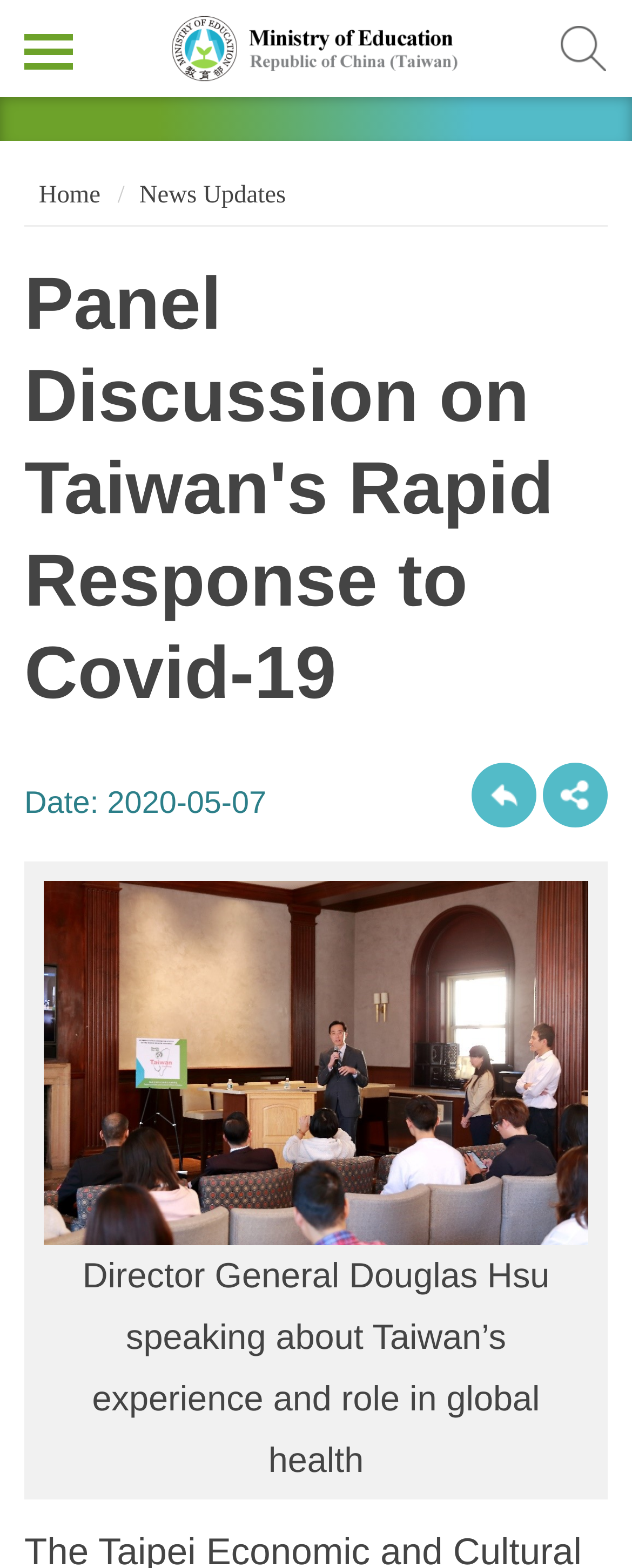Summarize the webpage comprehensively, mentioning all visible components.

The webpage appears to be an event page for a panel discussion on Taiwan's rapid response to Covid-19, hosted by the Ministry of Education Republic of China (Taiwan). 

At the top left corner, there is a button labeled "側欄選單" (which means "sidebar menu" in Chinese) and a heading that displays the title of the ministry. Next to the heading, there is an image of the ministry's logo. On the top right corner, there is a button labeled "查詢" (which means "search" in Chinese).

Below the top section, there are two links, "Home" and "News Updates", positioned side by side. 

The main content of the page is a panel discussion event, with a heading that spans almost the entire width of the page. The heading is followed by a "Date:" label and a time element that displays the date "2020-05-07". 

At the bottom of the page, there are three links: "Back to previous page", "share分享按鈕" (which means "share button" in Chinese), and a paragraph of text that describes the event, mentioning Director General Douglas Hsu speaking about Taiwan's experience and role in global health.